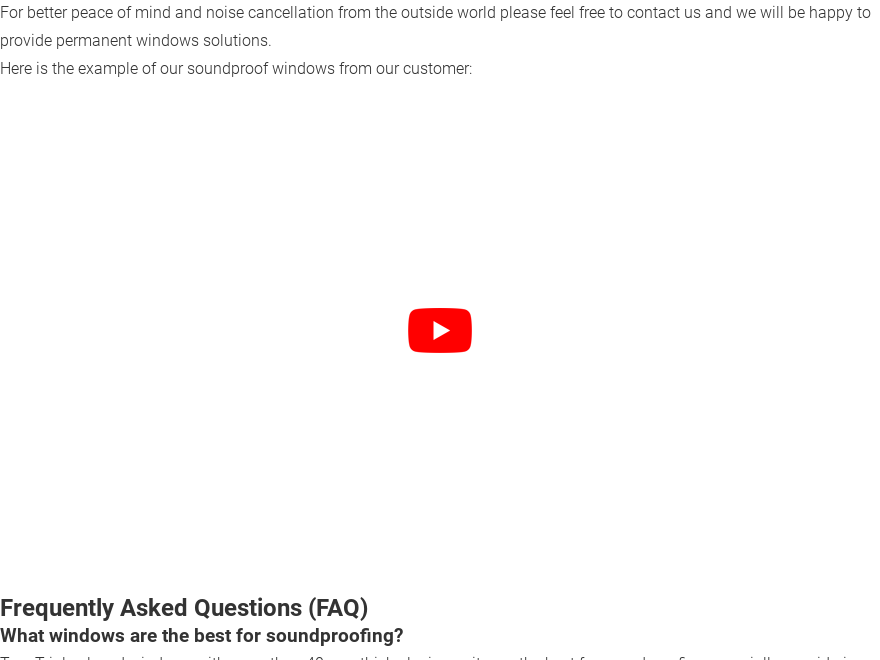What do the soundproof windows enhance?
Kindly give a detailed and elaborate answer to the question.

The soundproof windows play a crucial role in enhancing the living environment by reducing external noise and providing a more peaceful and quiet atmosphere.